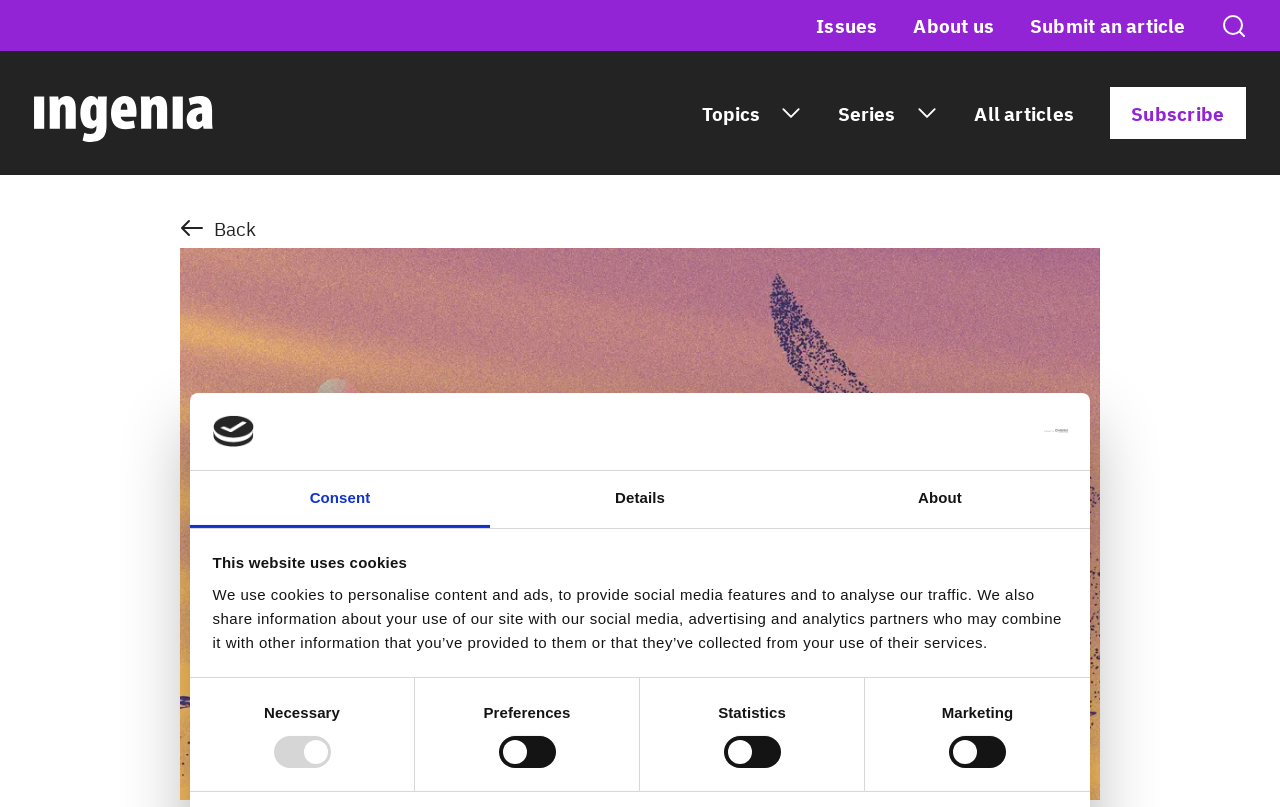Find the bounding box coordinates of the area that needs to be clicked in order to achieve the following instruction: "Click the logo". The coordinates should be specified as four float numbers between 0 and 1, i.e., [left, top, right, bottom].

[0.166, 0.515, 0.199, 0.554]